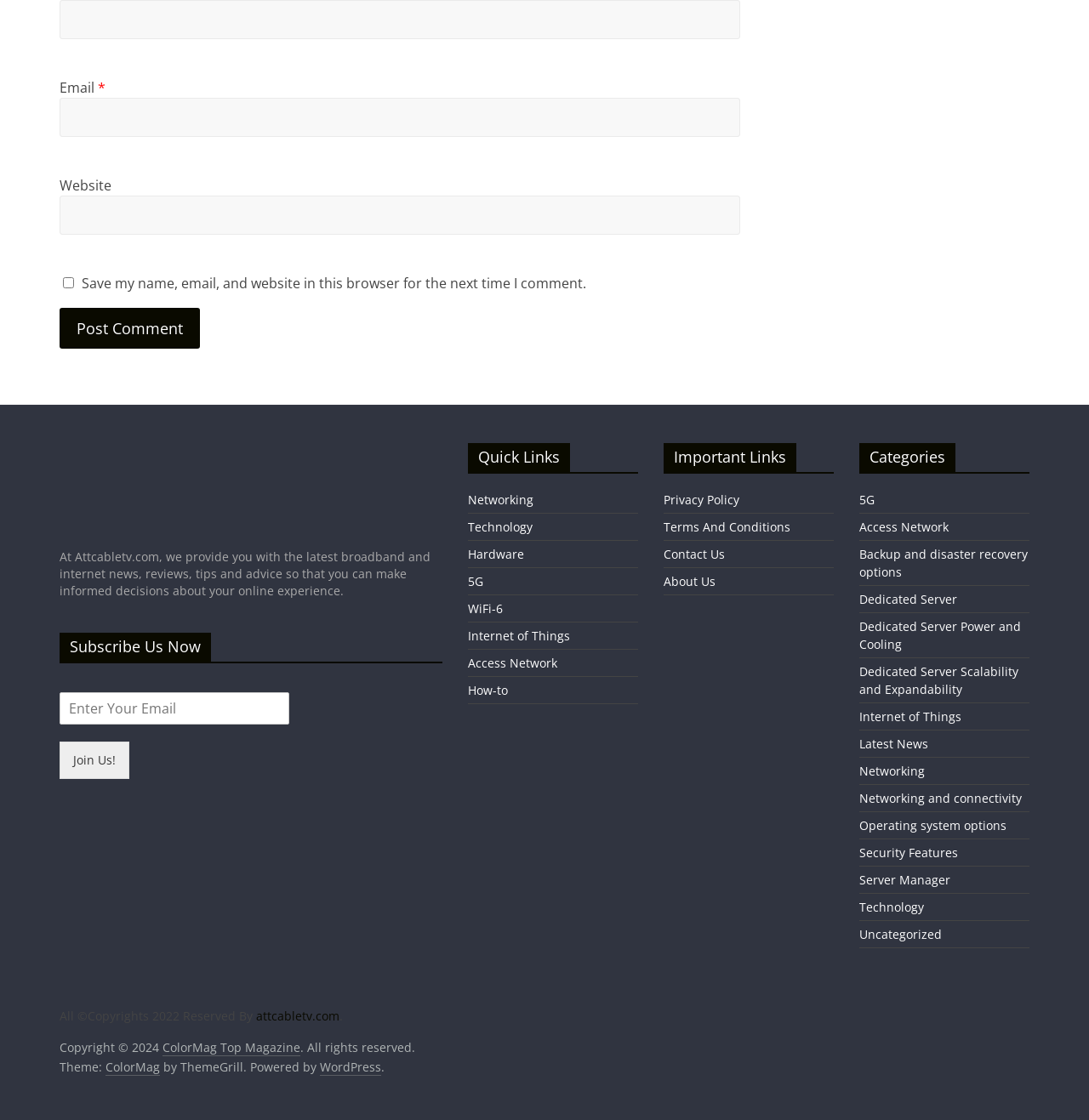Please find the bounding box coordinates of the element that must be clicked to perform the given instruction: "Post a comment". The coordinates should be four float numbers from 0 to 1, i.e., [left, top, right, bottom].

[0.055, 0.275, 0.184, 0.312]